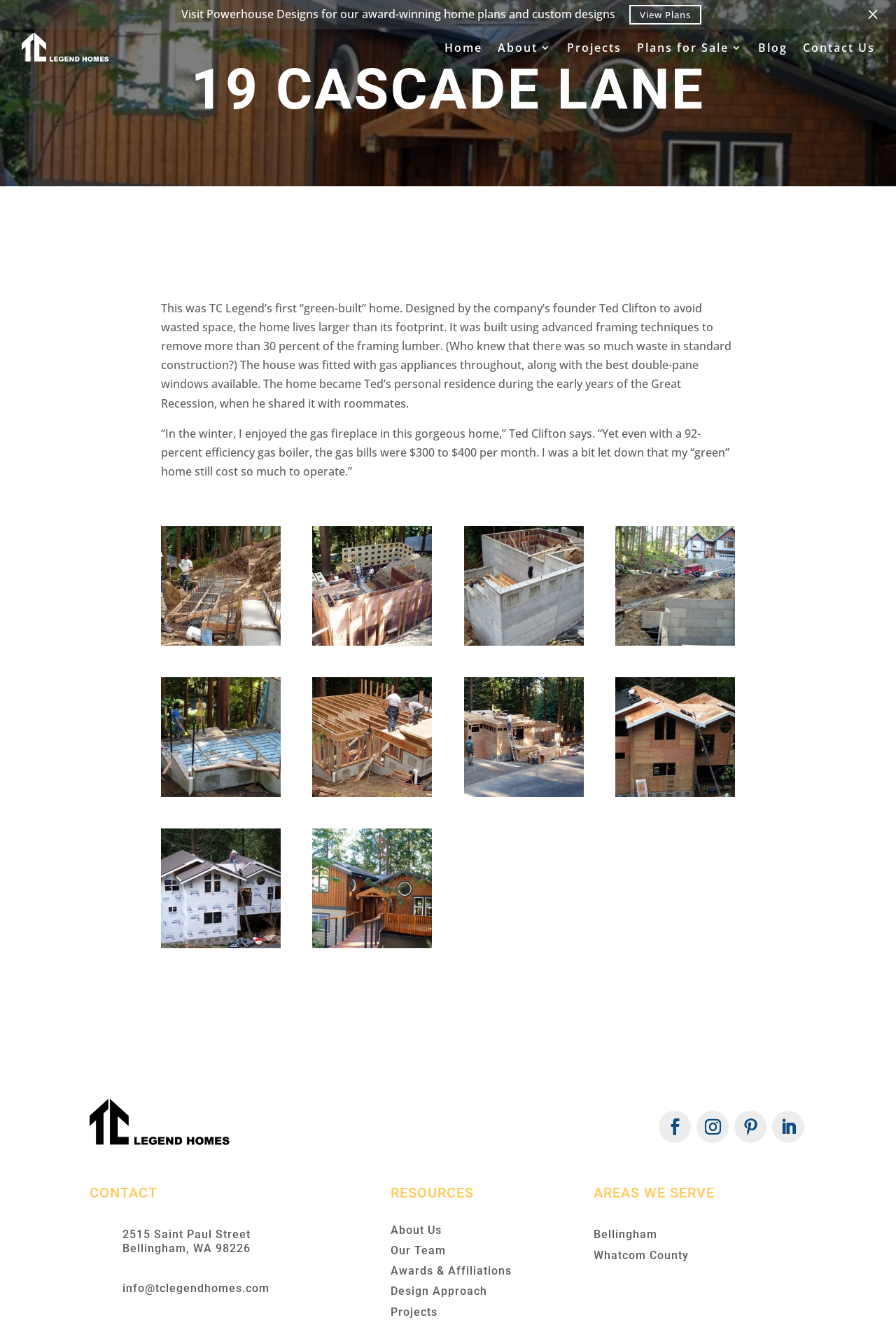Answer the question with a single word or phrase: 
How many images are there on the webpage?

10